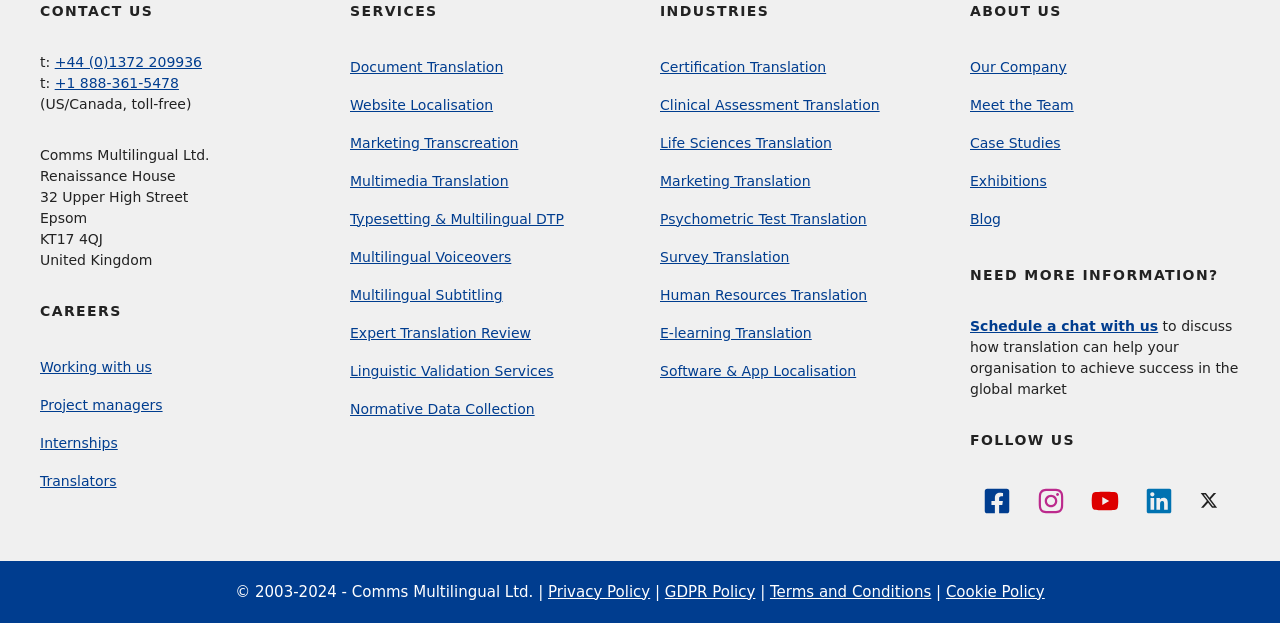Specify the bounding box coordinates for the region that must be clicked to perform the given instruction: "Call the UK office".

[0.043, 0.086, 0.158, 0.112]